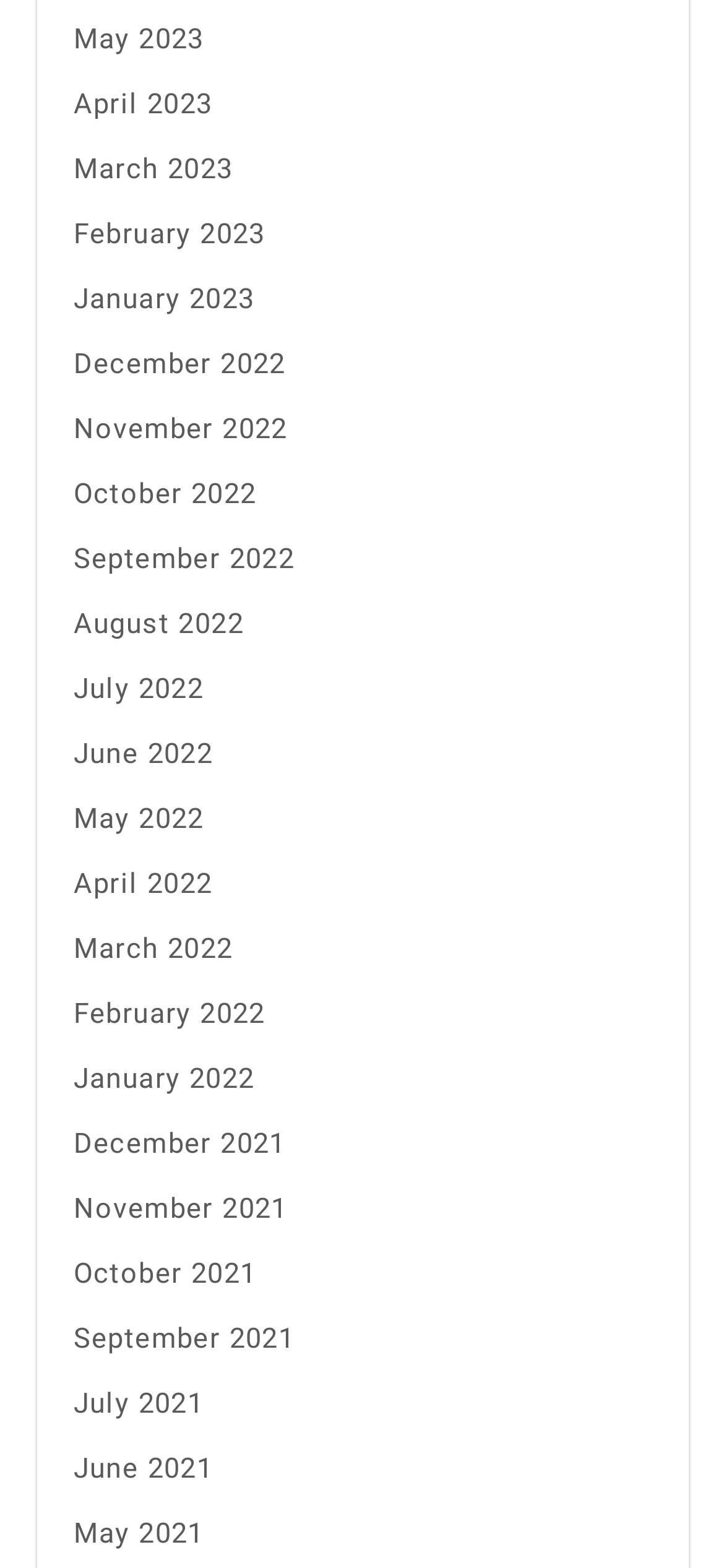Locate the bounding box coordinates of the area where you should click to accomplish the instruction: "check February 2022".

[0.101, 0.626, 0.899, 0.668]